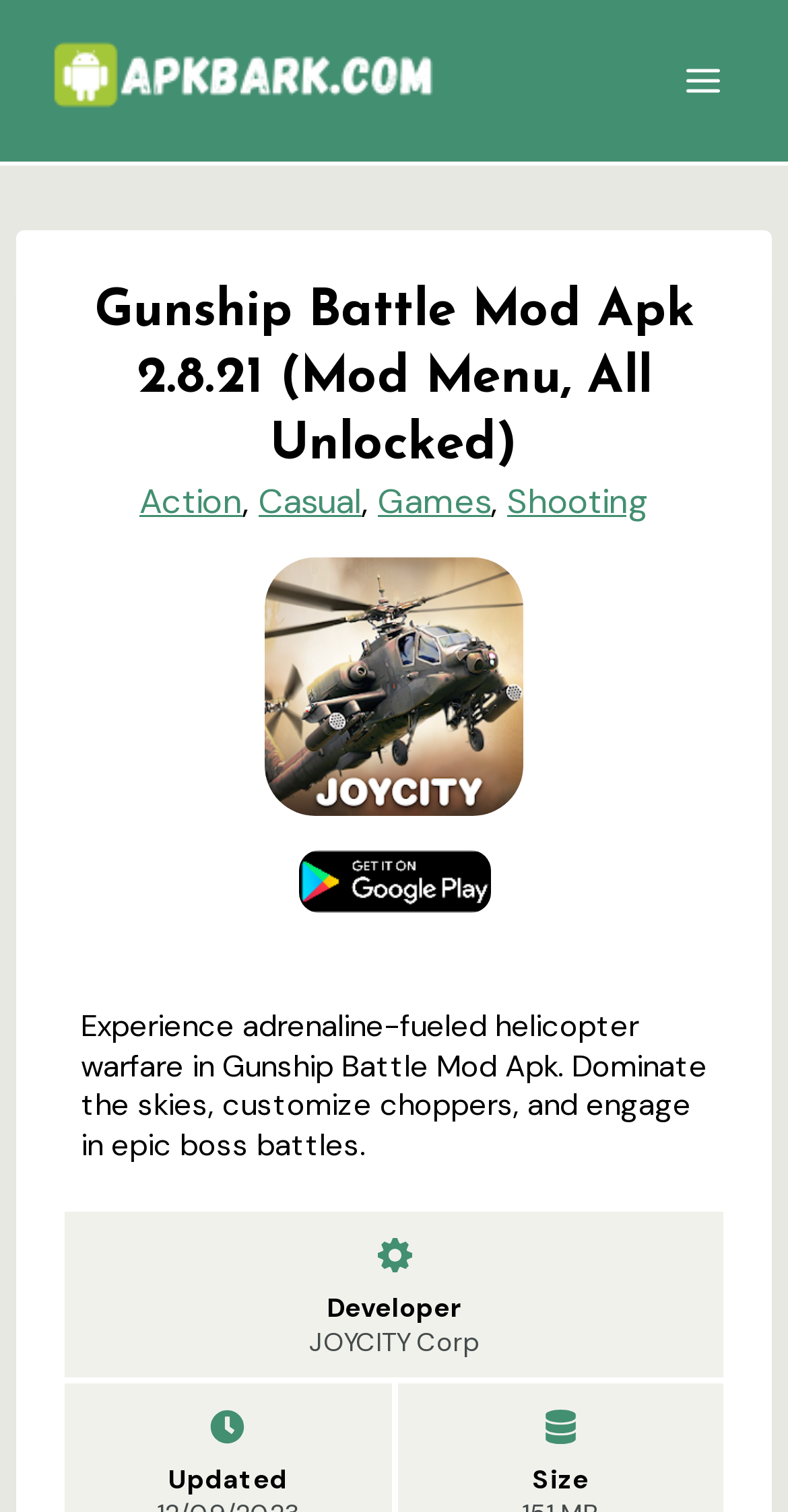What is the logo of the website?
From the image, respond with a single word or phrase.

APKBARK.COM